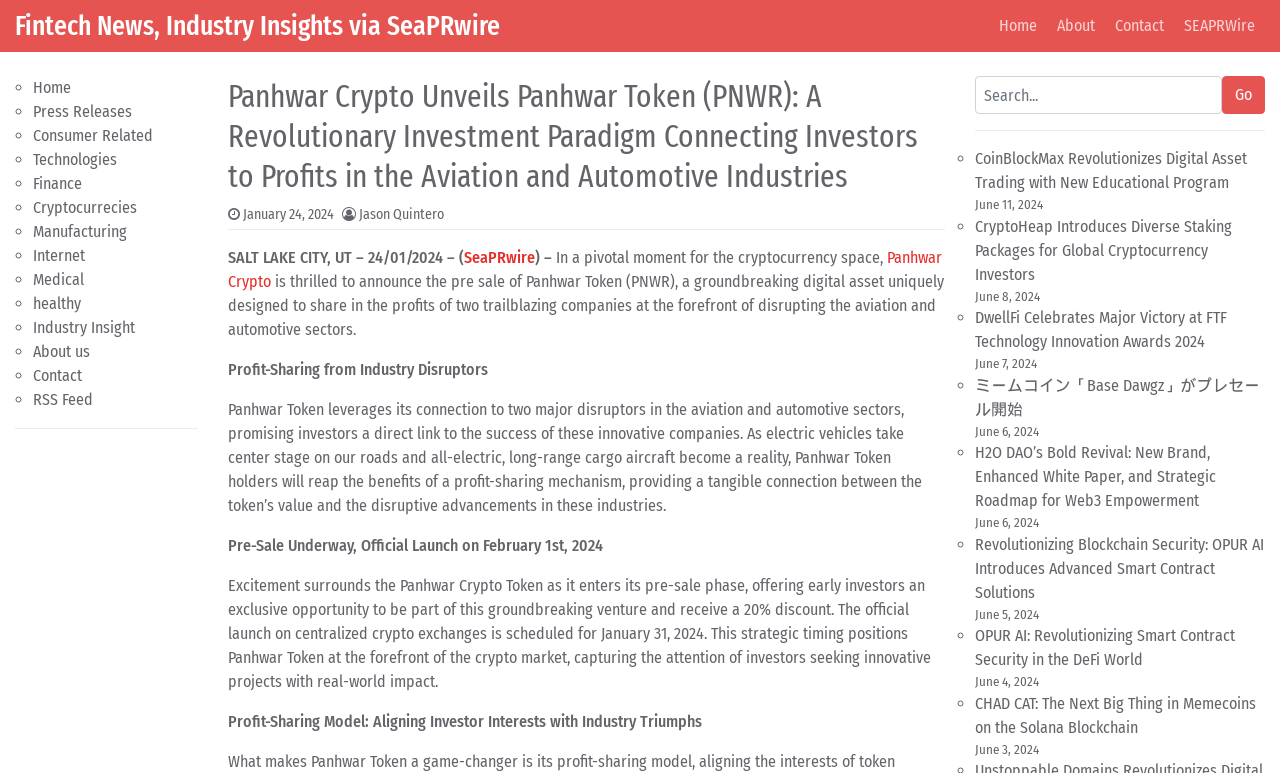Identify the bounding box coordinates of the region that should be clicked to execute the following instruction: "Learn more about 'CoinBlockMax Revolutionizes Digital Asset Trading with New Educational Program'".

[0.762, 0.193, 0.974, 0.248]